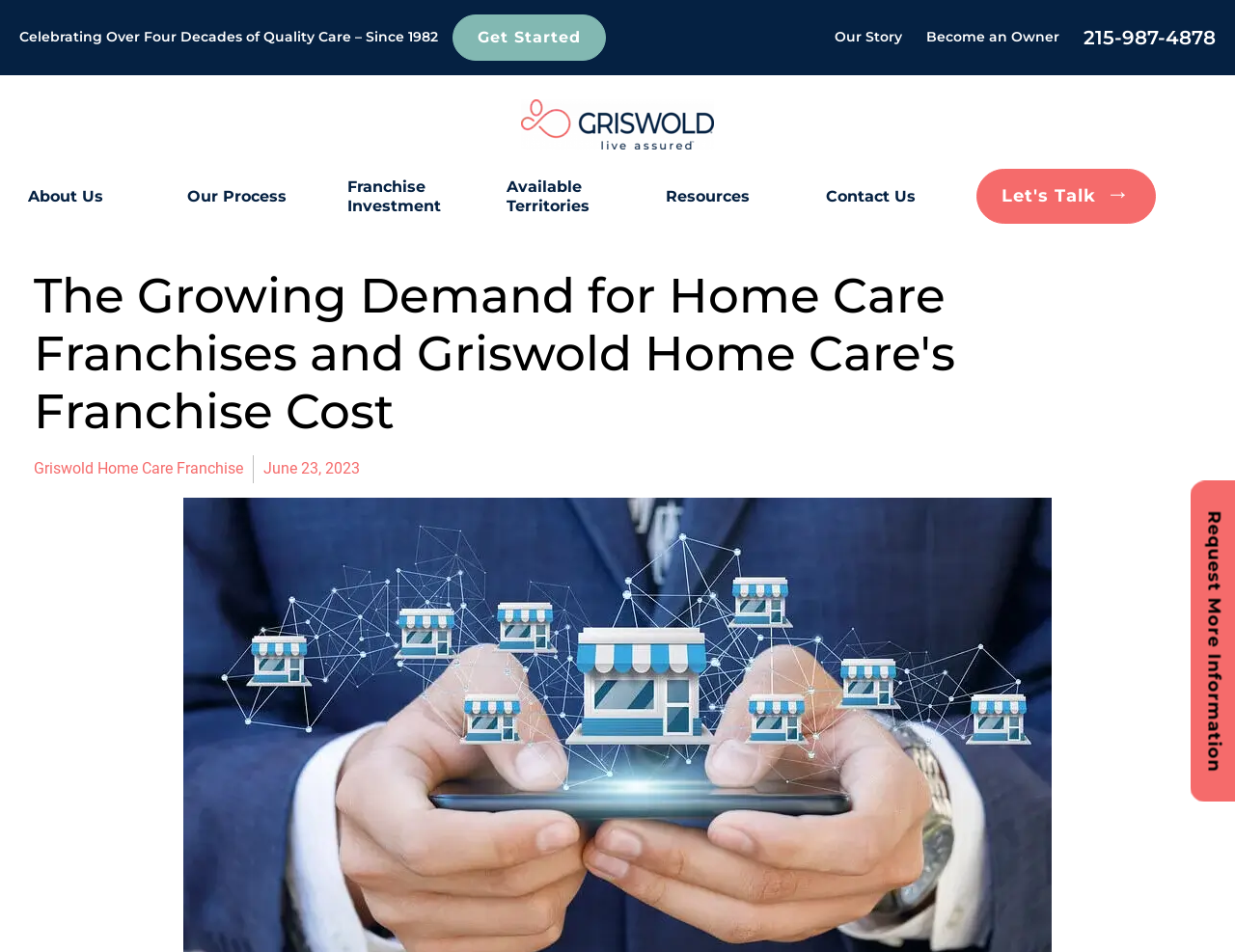Determine the bounding box coordinates of the clickable element to complete this instruction: "Call 215-987-4878". Provide the coordinates in the format of four float numbers between 0 and 1, [left, top, right, bottom].

[0.877, 0.021, 0.984, 0.058]